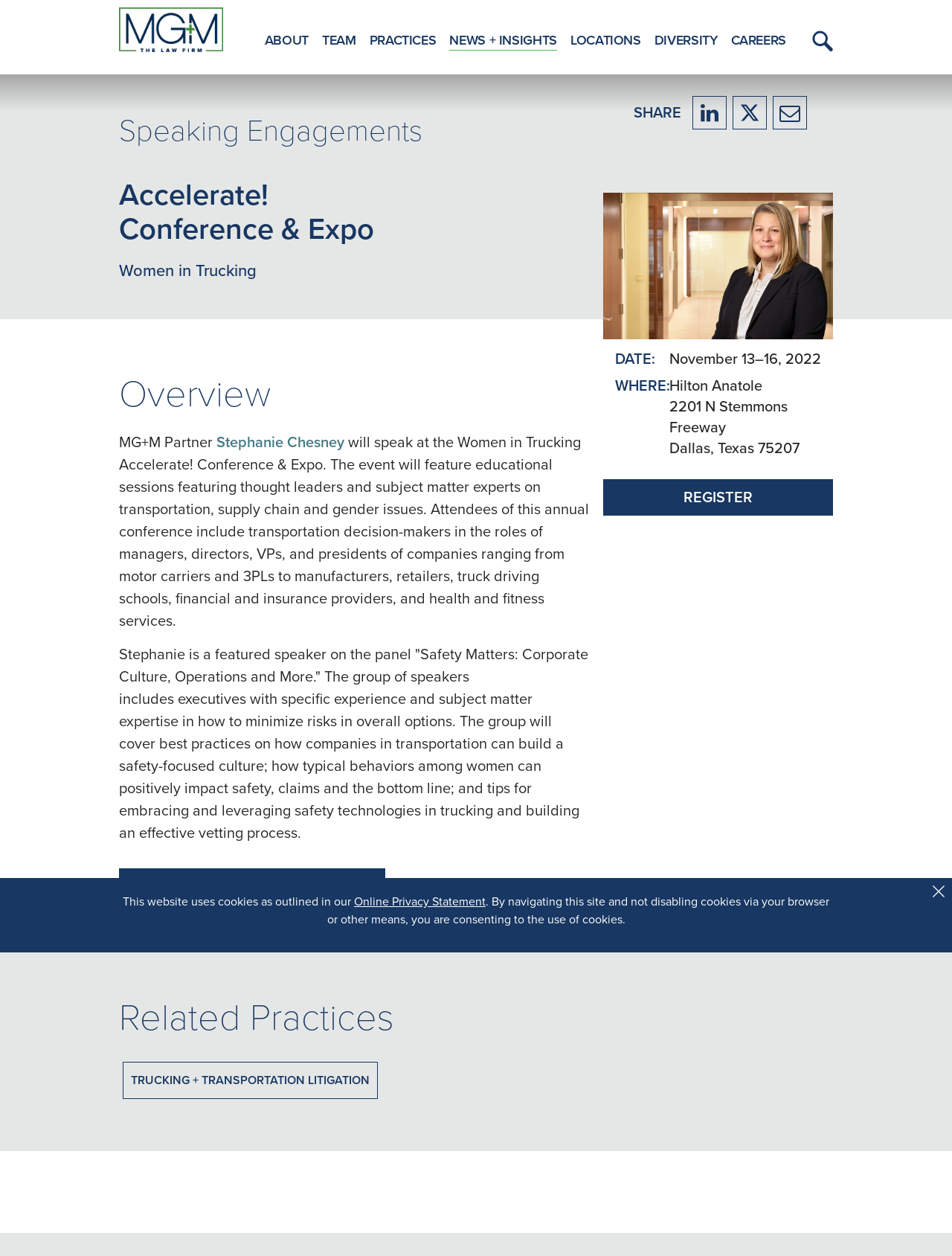Kindly determine the bounding box coordinates for the area that needs to be clicked to execute this instruction: "Share to LinkedIn".

[0.728, 0.076, 0.764, 0.103]